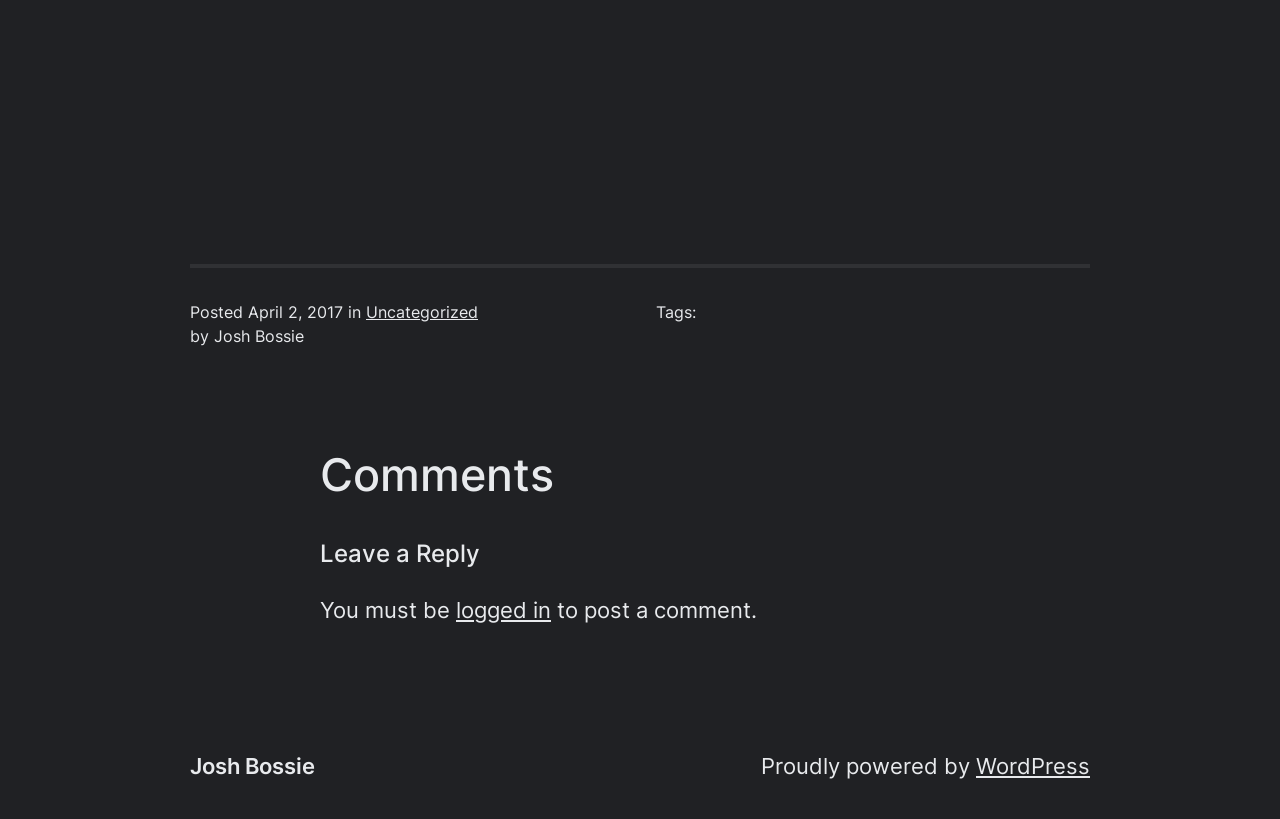What is the date of the post?
Please provide a detailed answer to the question.

I found the date of the post by looking at the text 'Posted' followed by a time element, and then a static text element with the date 'April 2, 2017'.